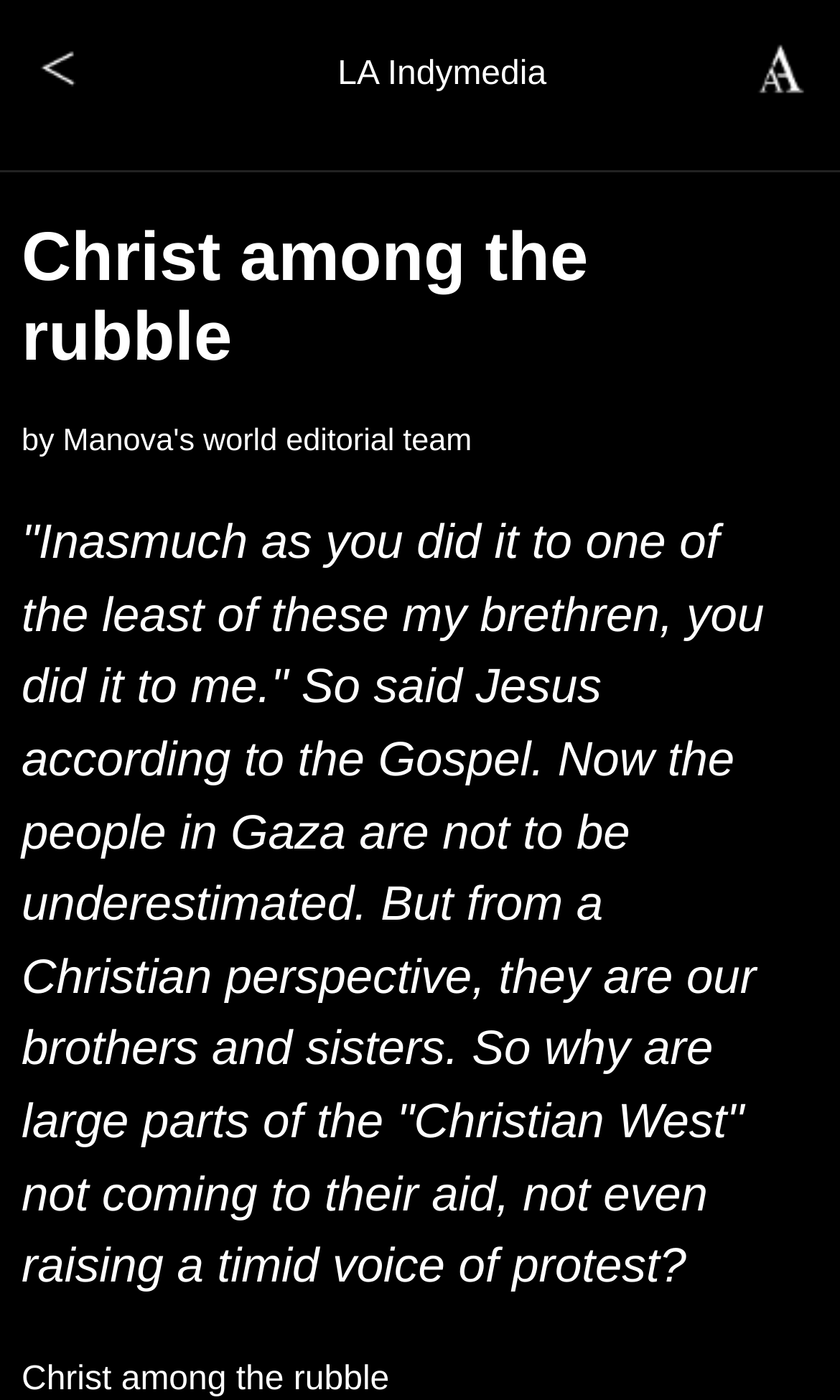What is the relationship between Gaza and the writer?
Look at the image and answer the question using a single word or phrase.

Brothers and sisters